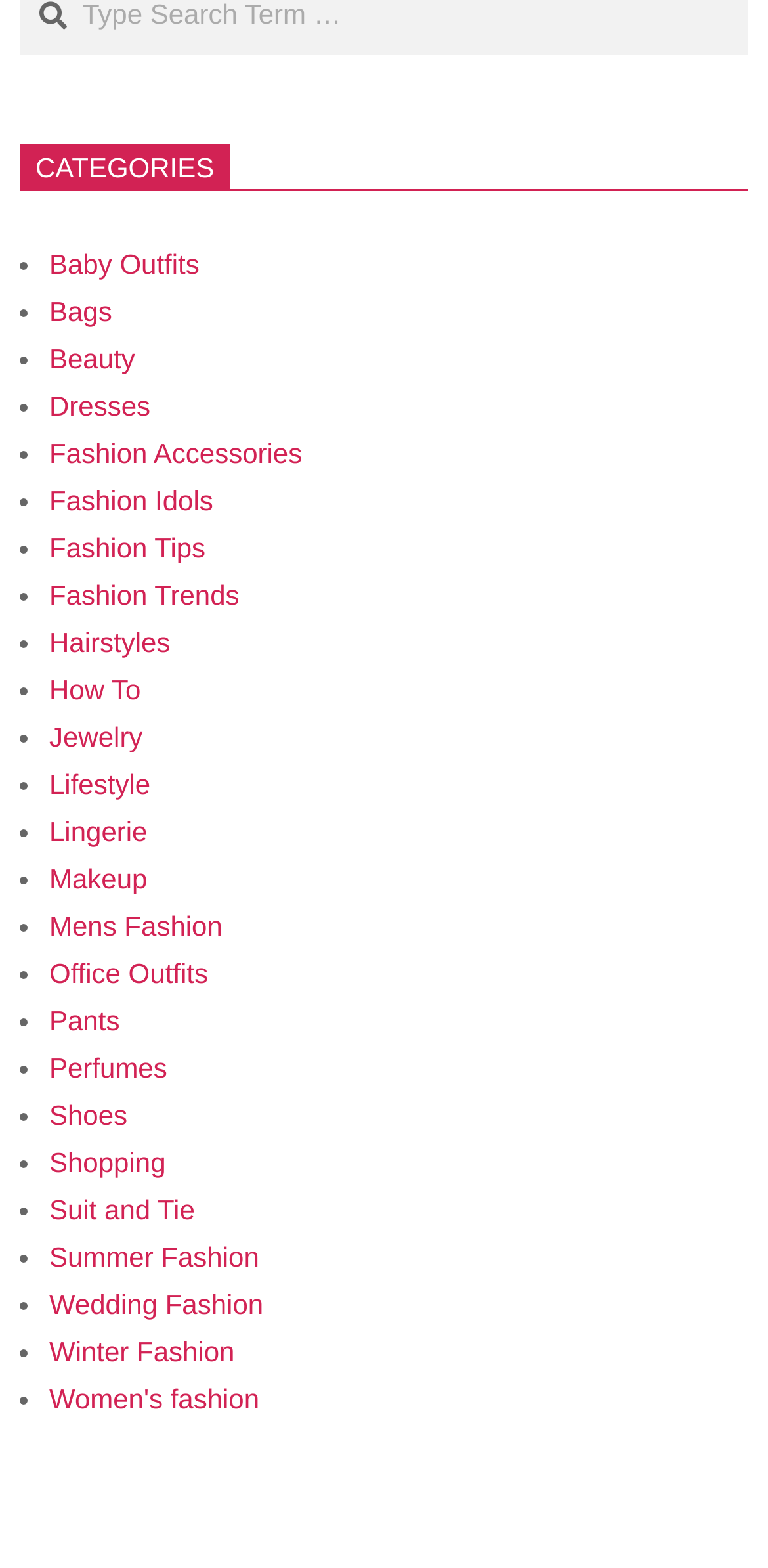Calculate the bounding box coordinates for the UI element based on the following description: "Suit and Tie". Ensure the coordinates are four float numbers between 0 and 1, i.e., [left, top, right, bottom].

[0.064, 0.761, 0.254, 0.781]